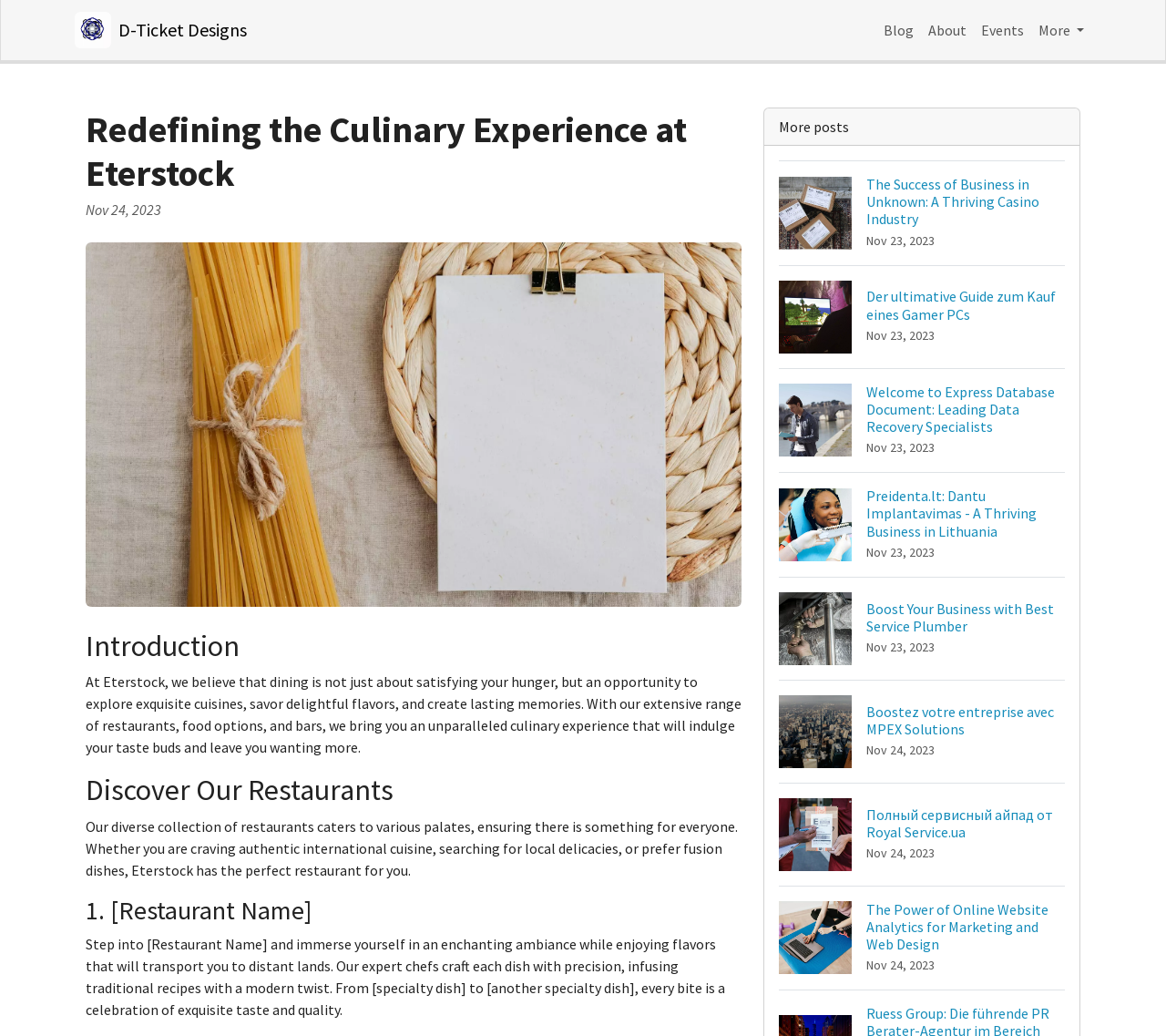How many restaurants are listed?
Using the image as a reference, answer the question with a short word or phrase.

At least 1